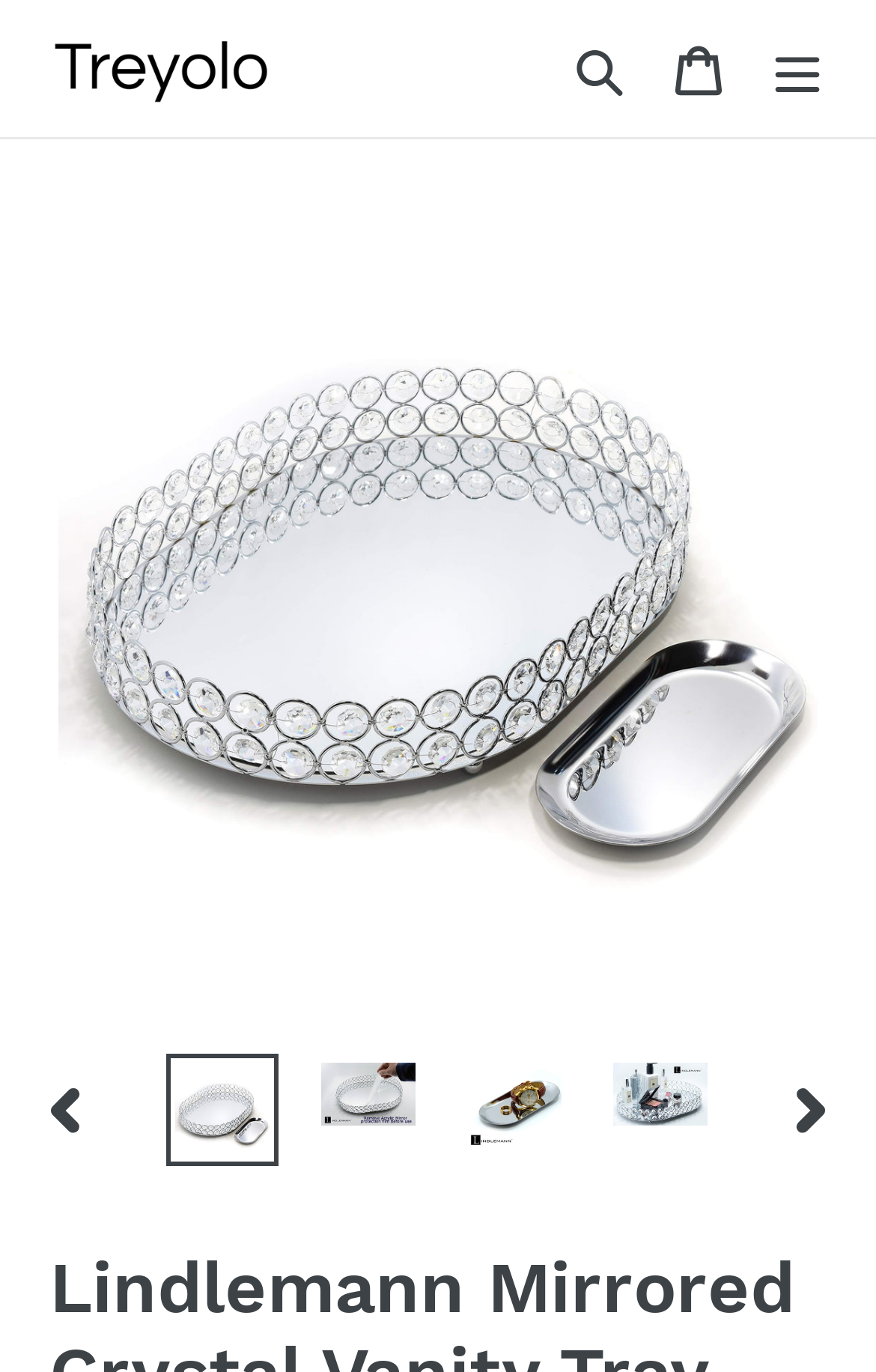Could you identify the text that serves as the heading for this webpage?

Lindlemann Mirrored Crystal Vanity Tray - Ornate Decorative Tray for Perfume, Jewelry and Makeup (Oval, 14 x 10 inches, Silver)